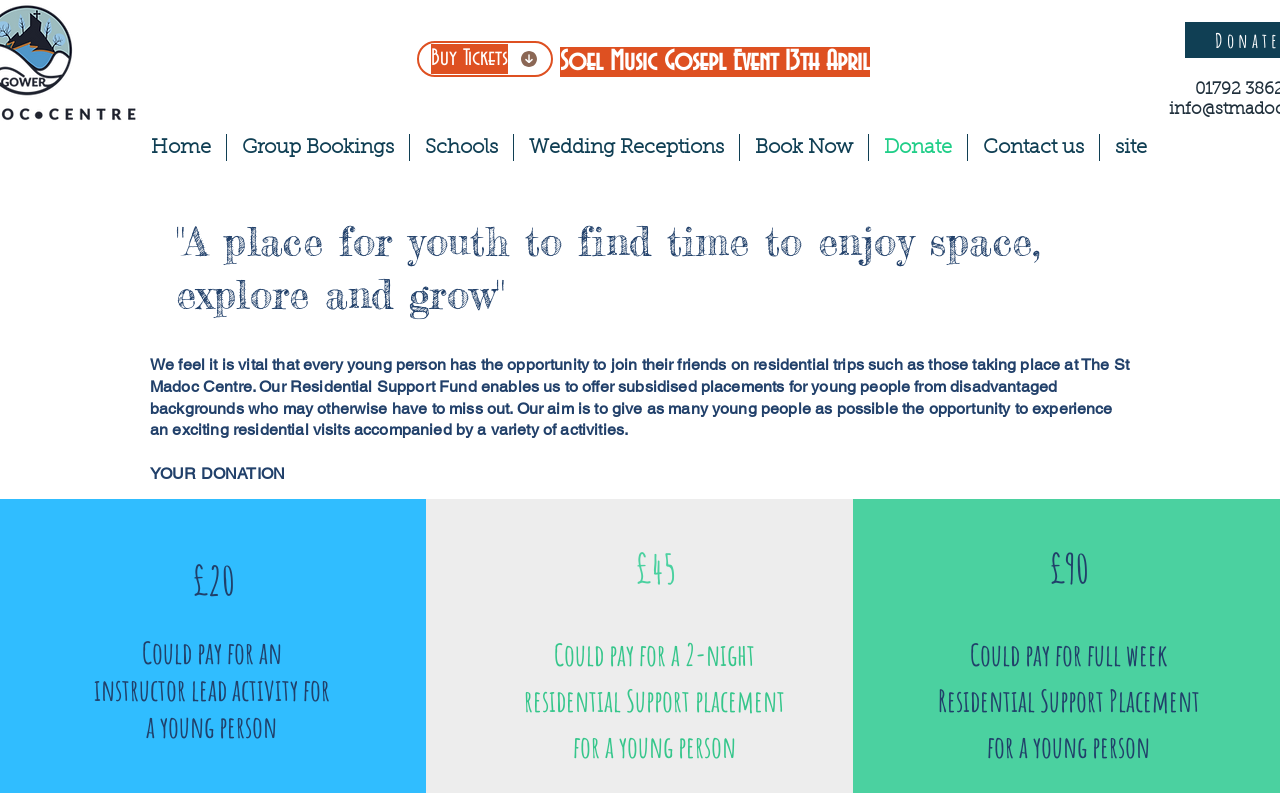Determine the bounding box coordinates for the clickable element required to fulfill the instruction: "Click on 'Buy Tickets'". Provide the coordinates as four float numbers between 0 and 1, i.e., [left, top, right, bottom].

[0.326, 0.051, 0.432, 0.095]